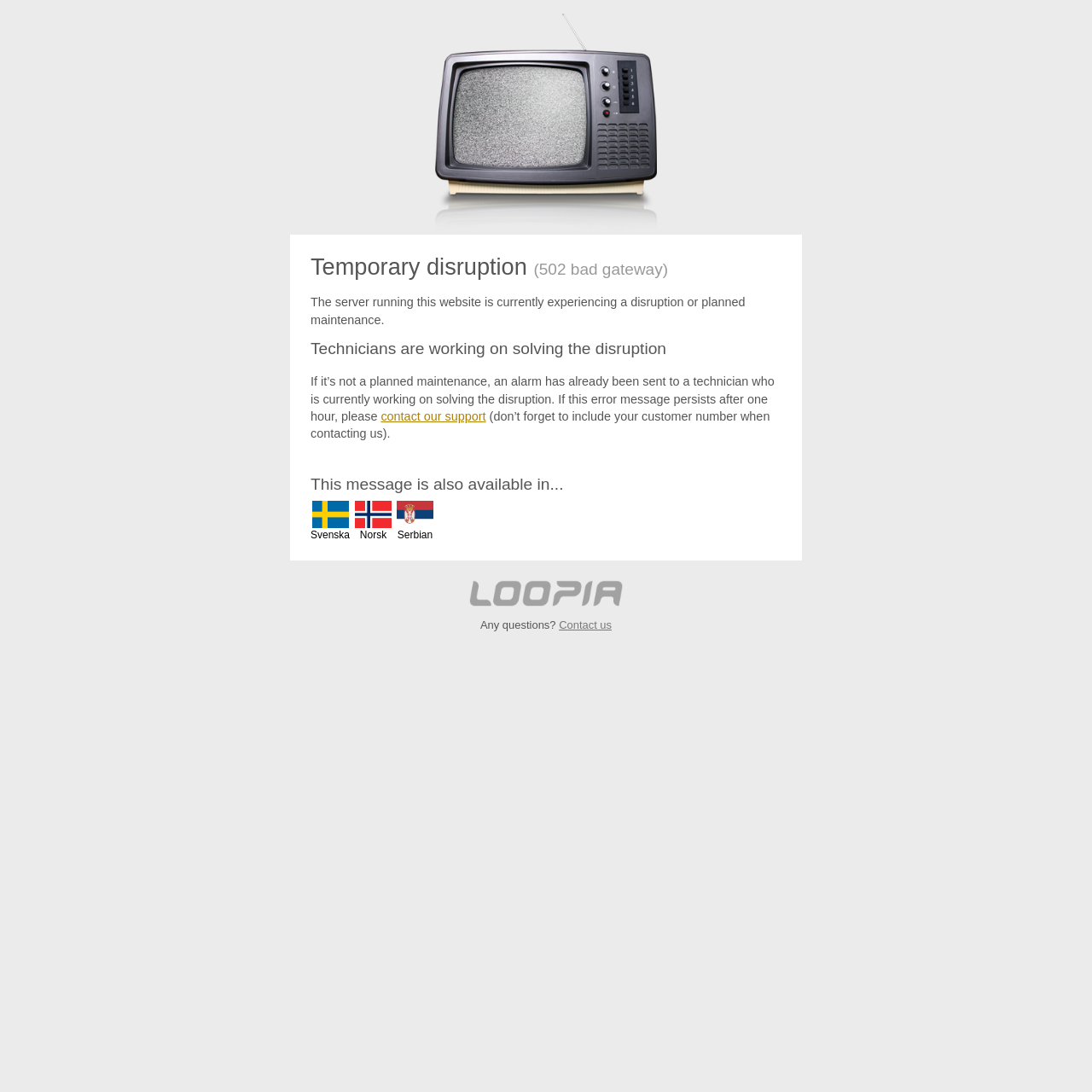Explain the webpage's layout and main content in detail.

The webpage appears to be a temporary error page, indicating that the website is currently experiencing a disruption or planned maintenance. At the top of the page, there is an image with the text "Temporary disruption" above a heading that reads "Temporary disruption (502 bad gateway)". 

Below the heading, there is a paragraph of text explaining the situation, stating that technicians are working to resolve the issue. This paragraph is followed by another heading that says "Technicians are working on solving the disruption". 

The next section of text explains that if the error persists, users should contact the support team, with a link to "contact our support" and a reminder to include their customer number. 

Further down the page, there is a heading that says "This message is also available in..." followed by links to translate the page into different languages, including Svenska, Norsk, and Serbian, each accompanied by a small flag icon. 

At the bottom of the page, there is a link to "Loopia AB" with a small logo image next to it, and a final section that asks "Any questions?" with a link to "Contact us".